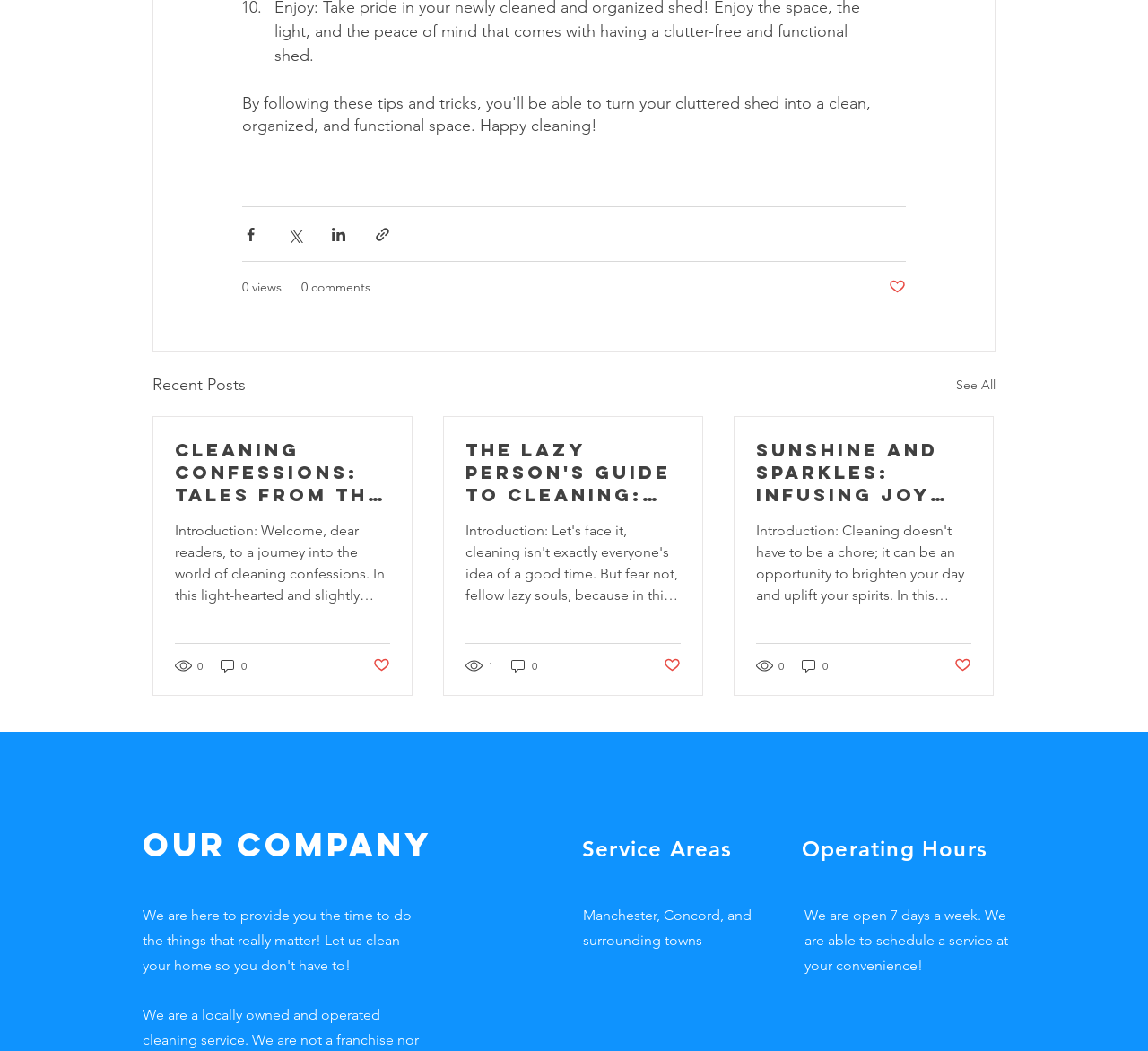Locate the bounding box coordinates of the element that should be clicked to fulfill the instruction: "Share via Facebook".

[0.211, 0.215, 0.226, 0.231]